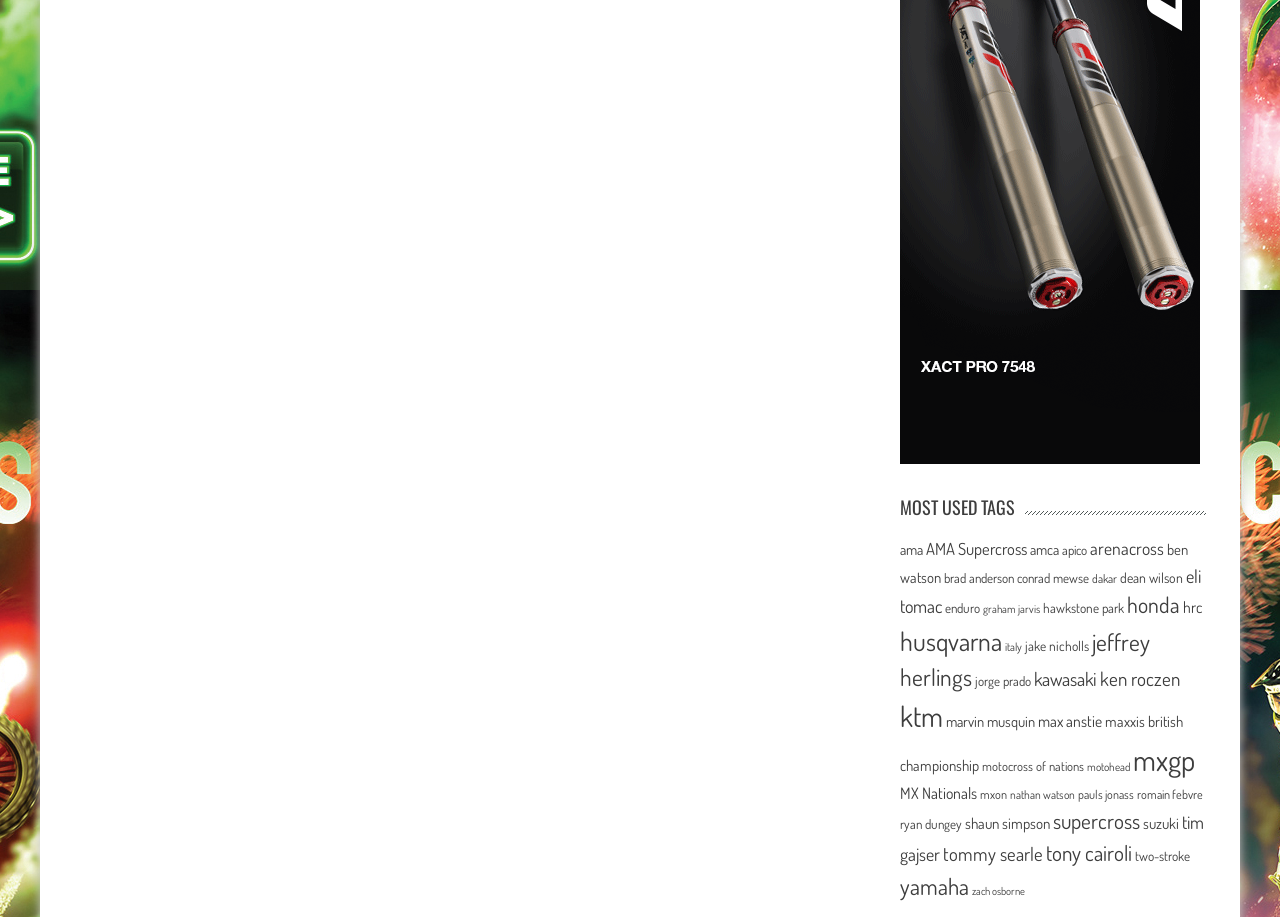What is the tag with the fewest items?
Please look at the screenshot and answer using one word or phrase.

motohead